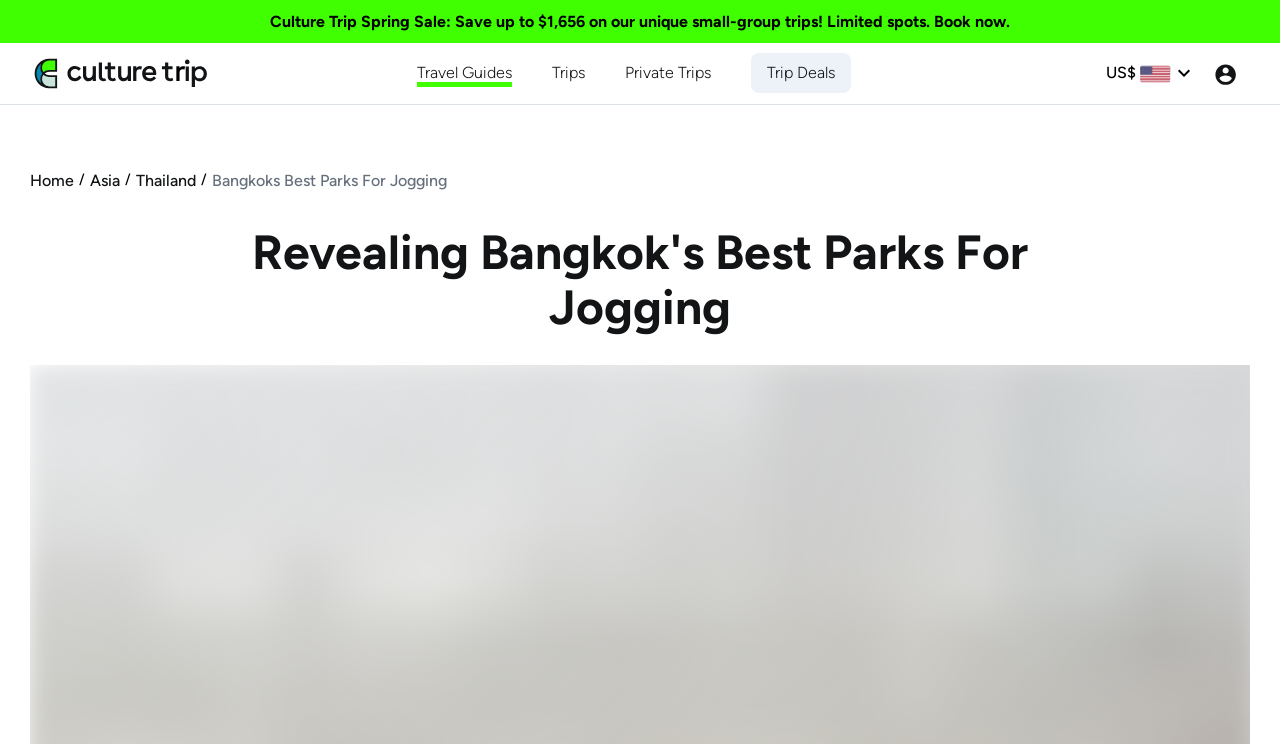Given the element description aria-label="Name", specify the bounding box coordinates of the corresponding UI element in the format (top-left x, top-left y, bottom-right x, bottom-right y). All values must be between 0 and 1.

[0.947, 0.082, 0.965, 0.115]